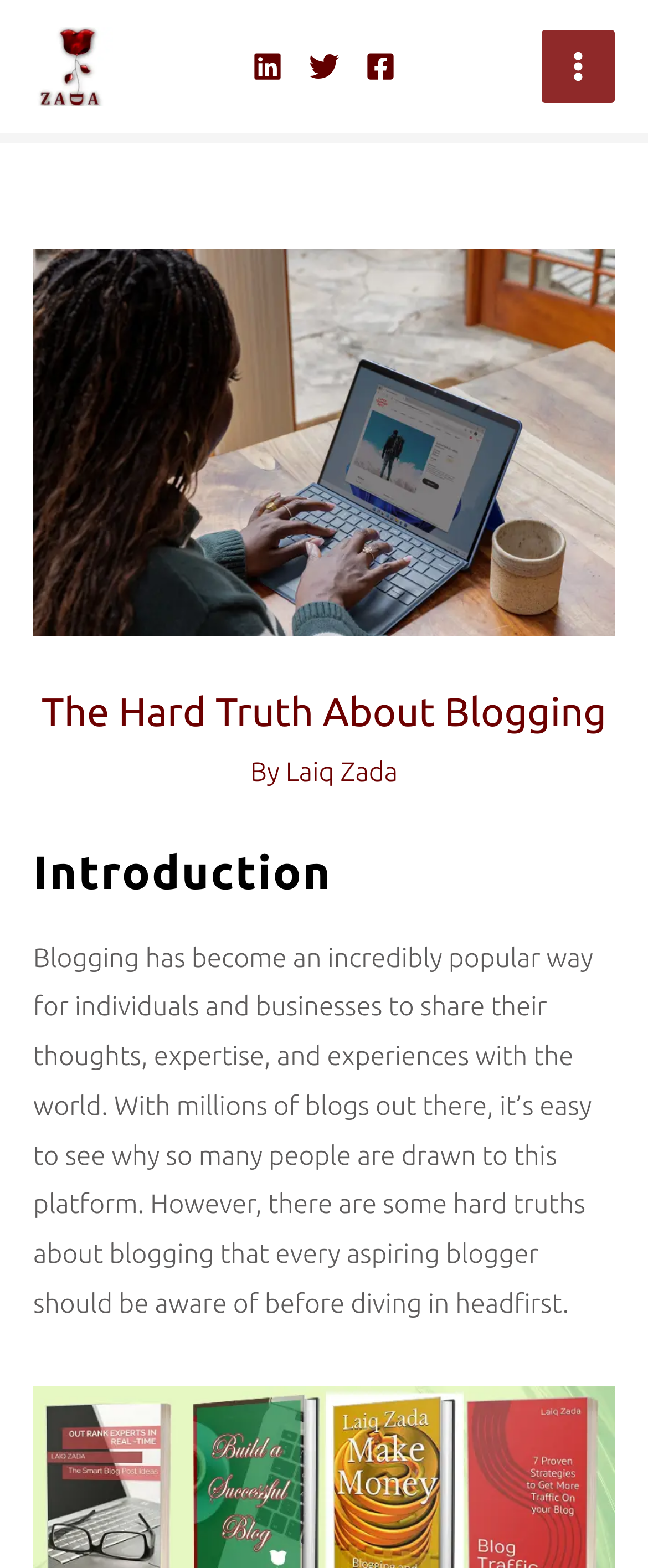Analyze the image and deliver a detailed answer to the question: What is the topic of the article?

The topic of the article can be inferred from the heading 'The Hard Truth About Blogging' and the introduction paragraph that talks about blogging.